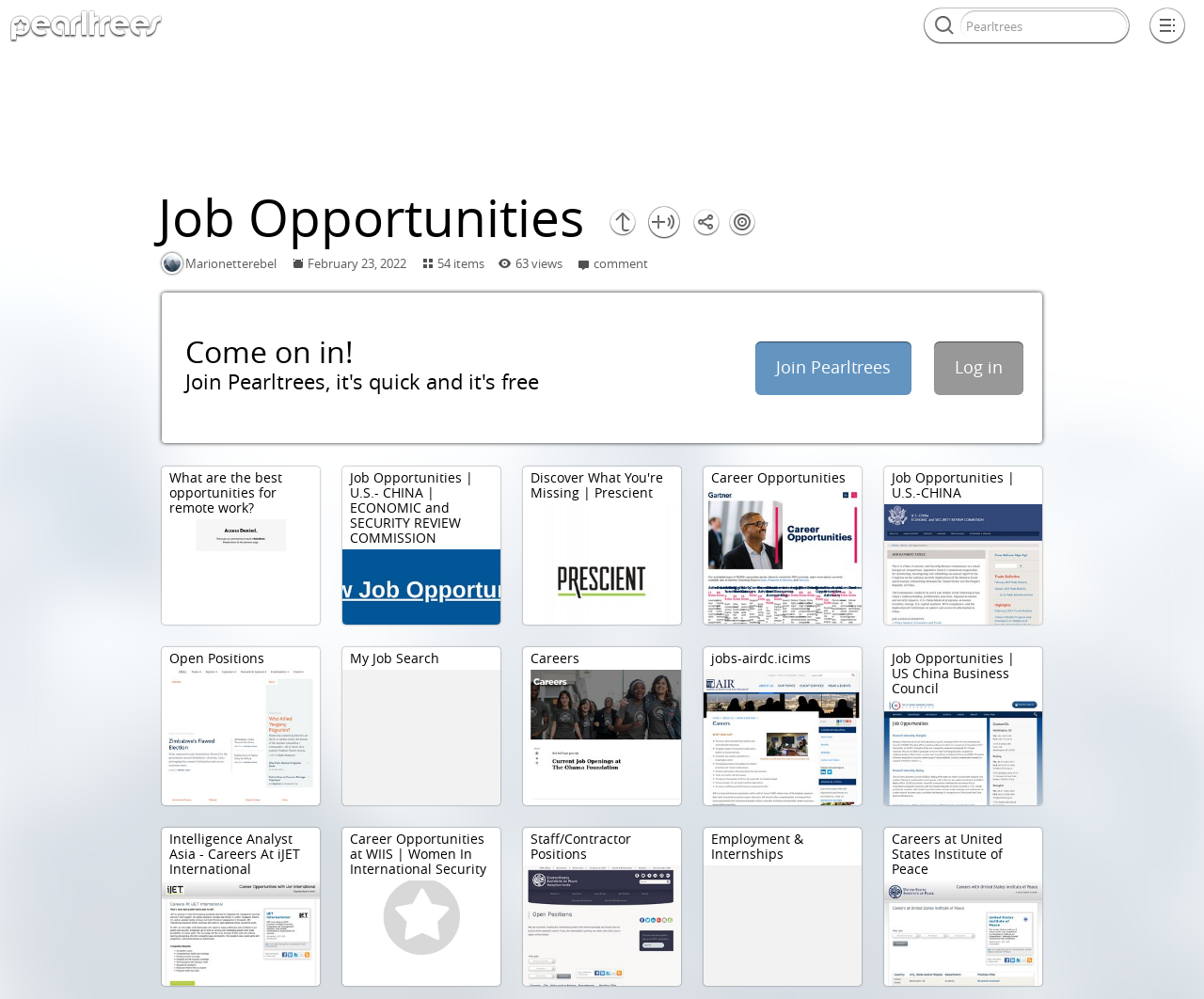Use a single word or phrase to answer the question: 
What is the name of the organization with career opportunities at WIIS?

Women In International Security